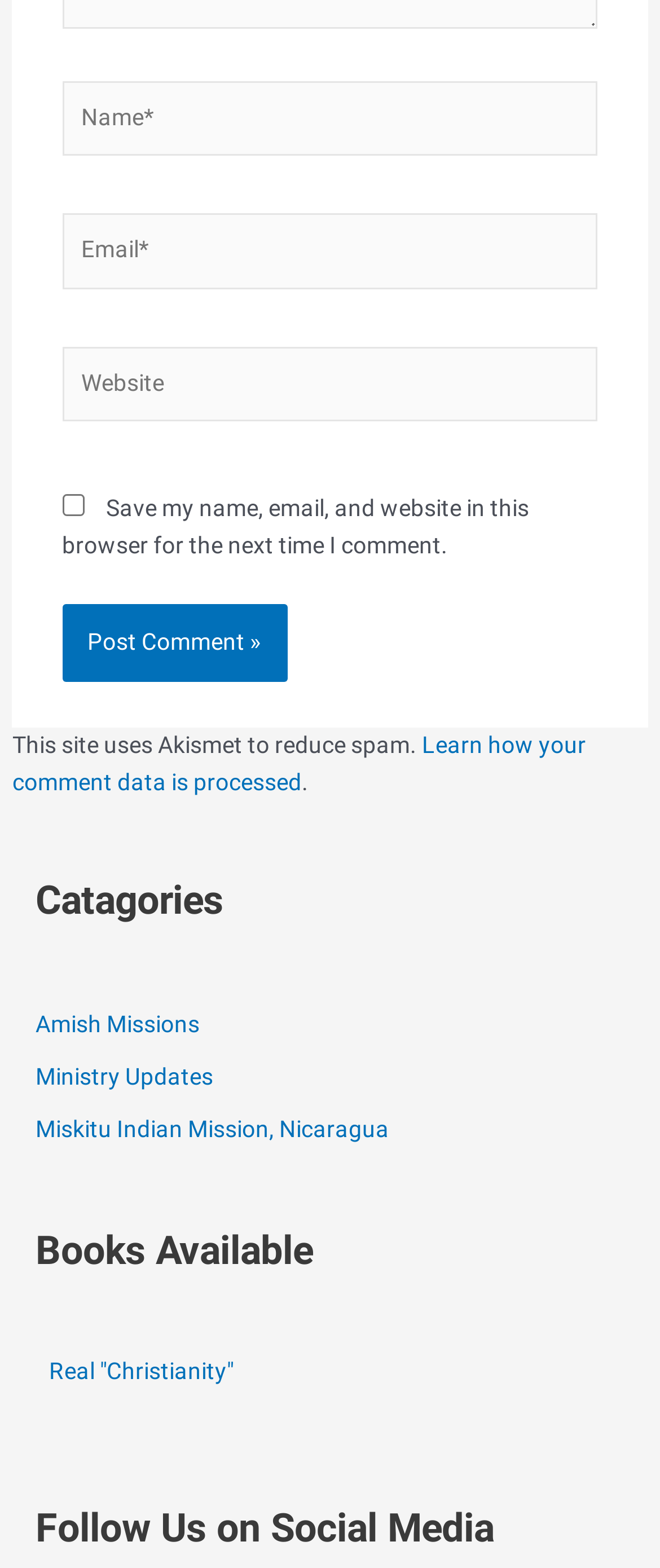What is the category of the link 'Miskitu Indian Mission, Nicaragua'?
Based on the image, please offer an in-depth response to the question.

The link 'Miskitu Indian Mission, Nicaragua' is located under the heading 'Catagories', which suggests that it belongs to this category.